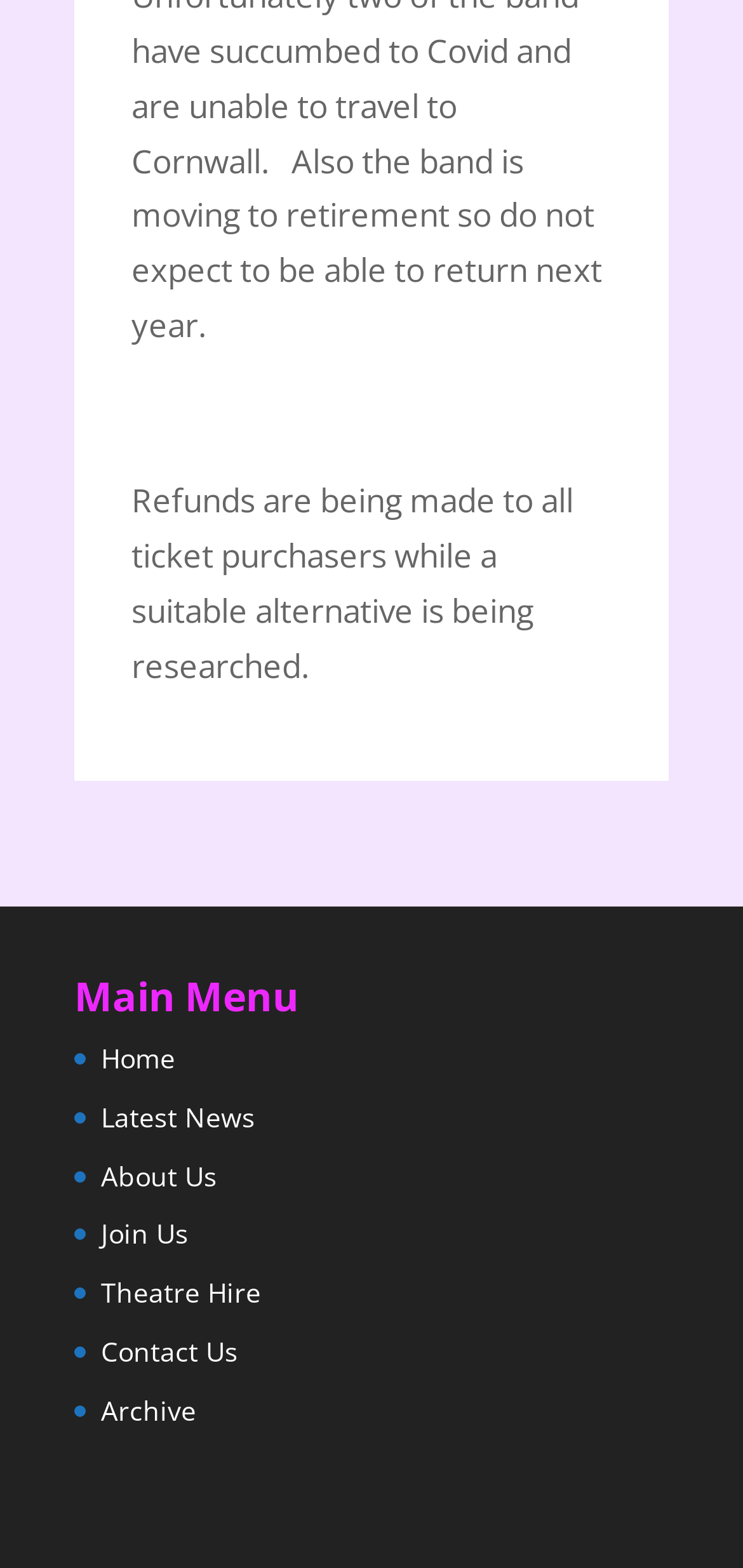Give a short answer using one word or phrase for the question:
How many main menu items are available?

7